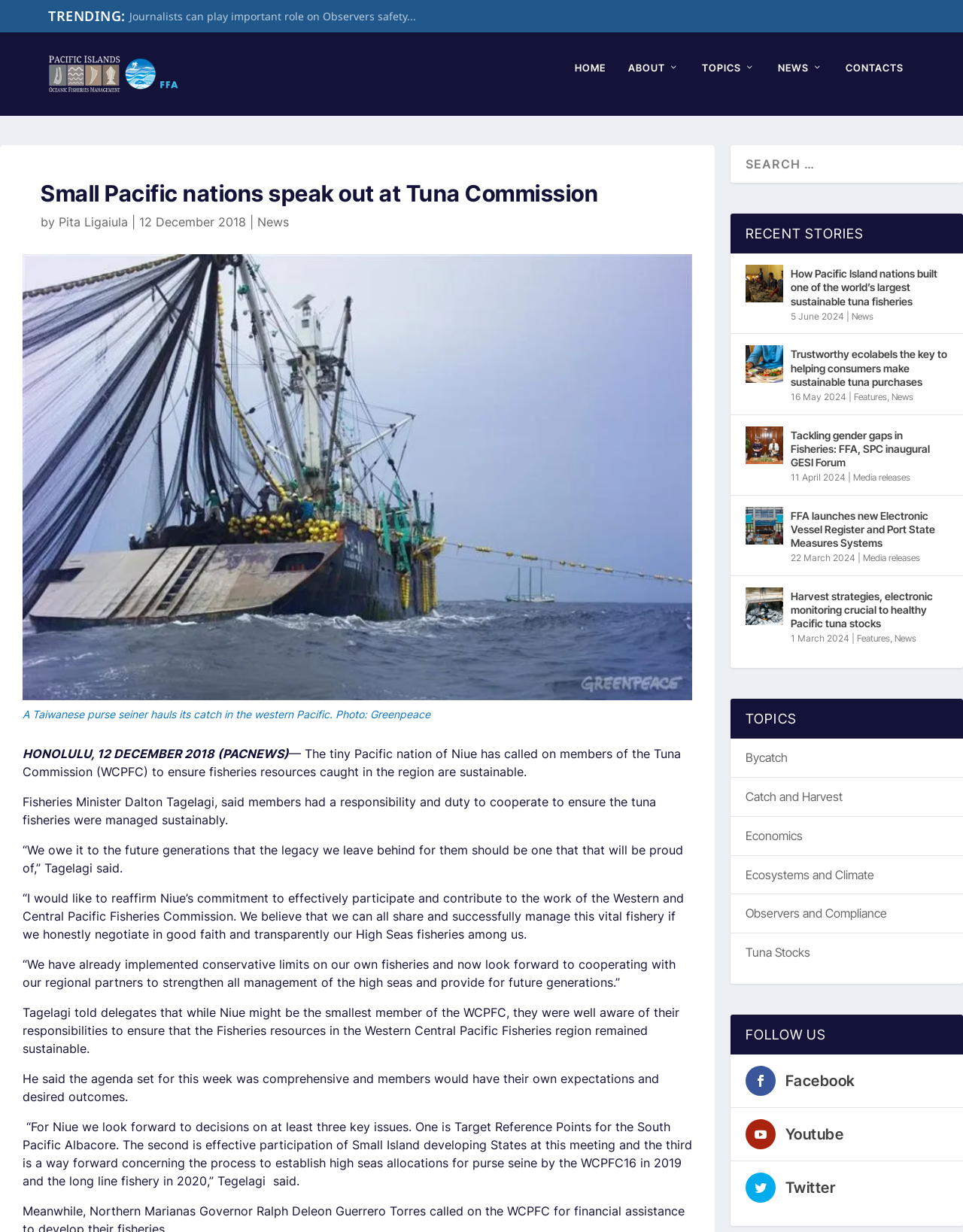Indicate the bounding box coordinates of the clickable region to achieve the following instruction: "Click on the 'HOME' link."

[0.597, 0.059, 0.629, 0.102]